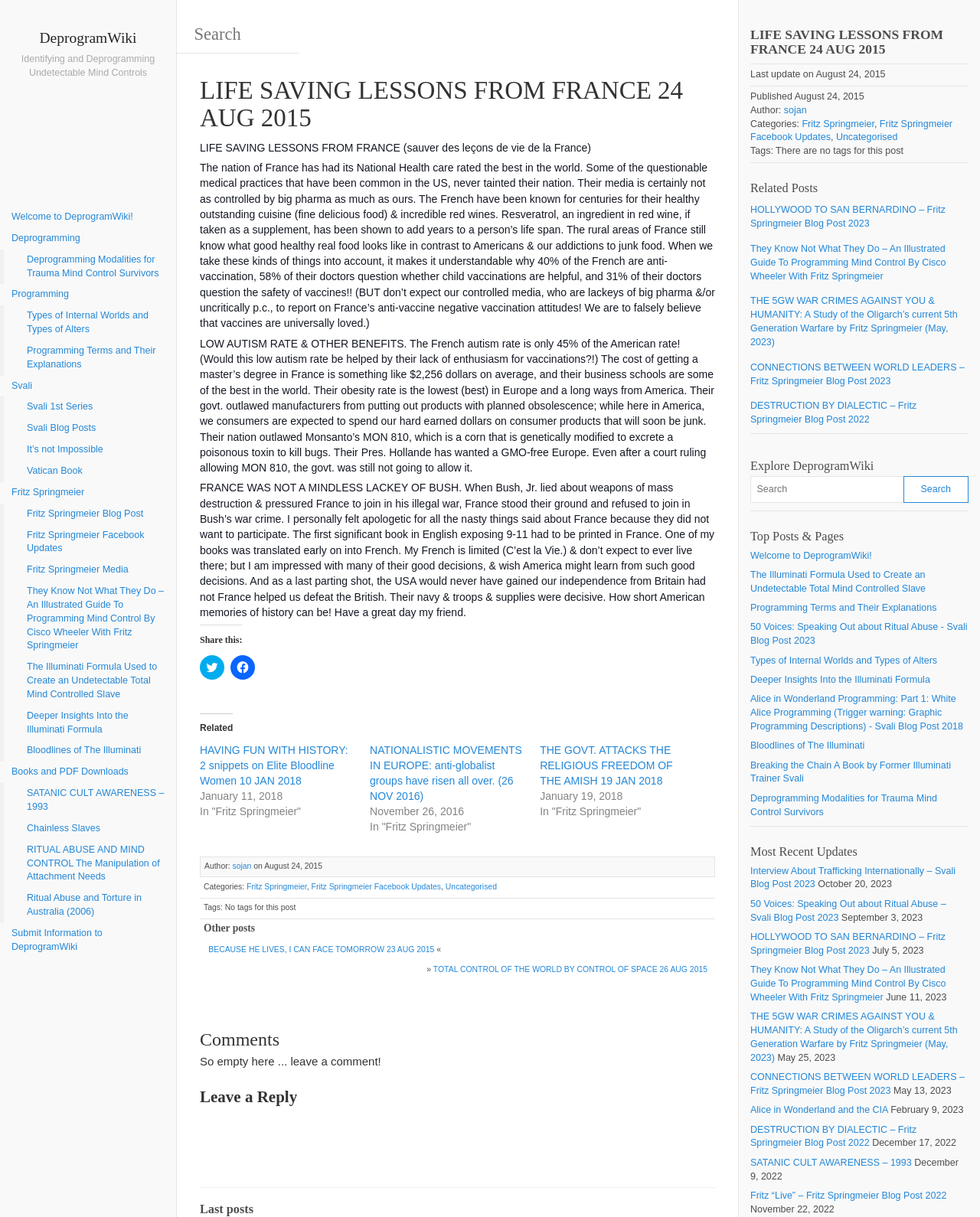Is there a search box on the webpage?
Using the image, give a concise answer in the form of a single word or short phrase.

Yes